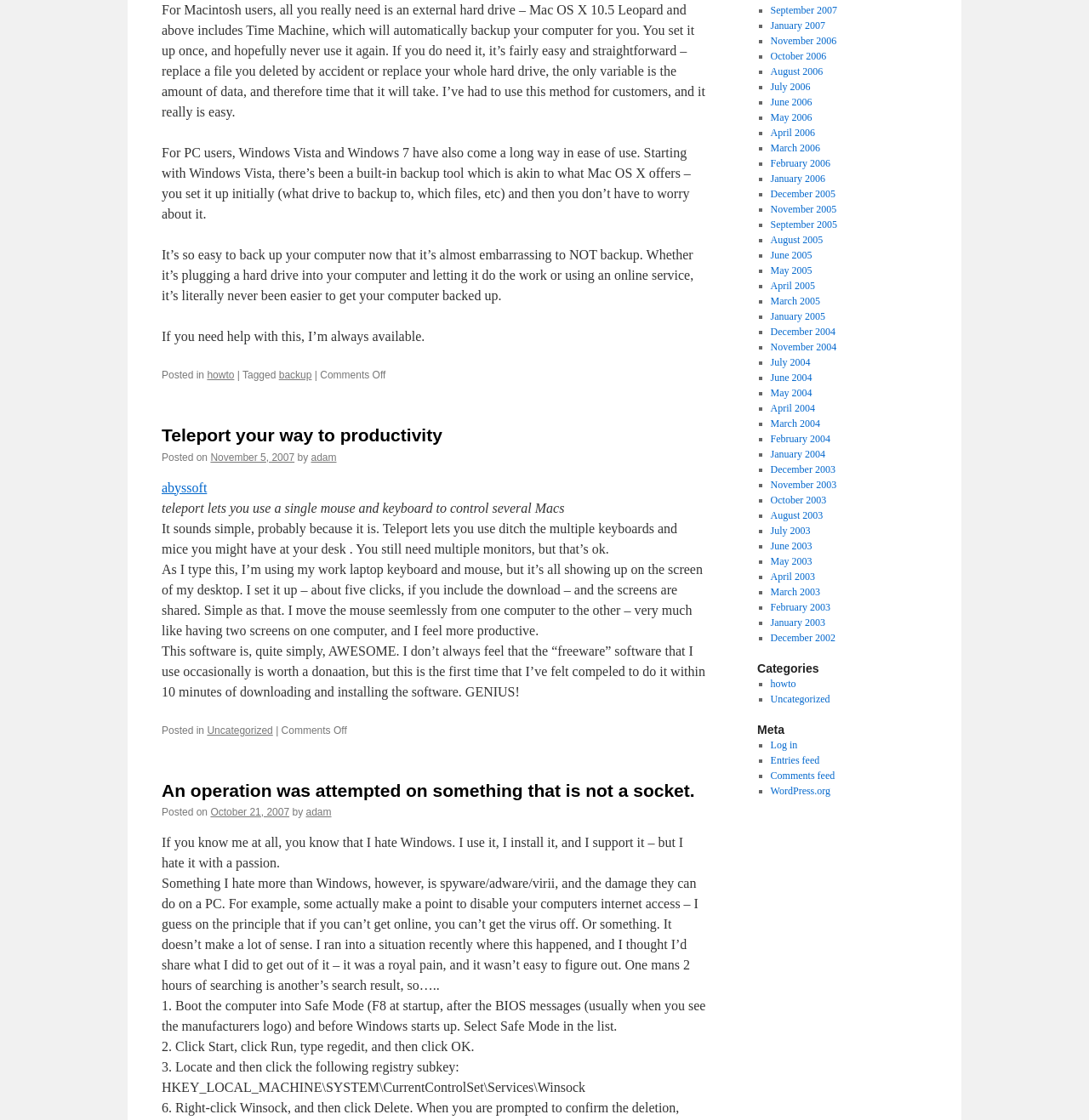For the element described, predict the bounding box coordinates as (top-left x, top-left y, bottom-right x, bottom-right y). All values should be between 0 and 1. Element description: Teleport your way to productivity

[0.148, 0.38, 0.406, 0.397]